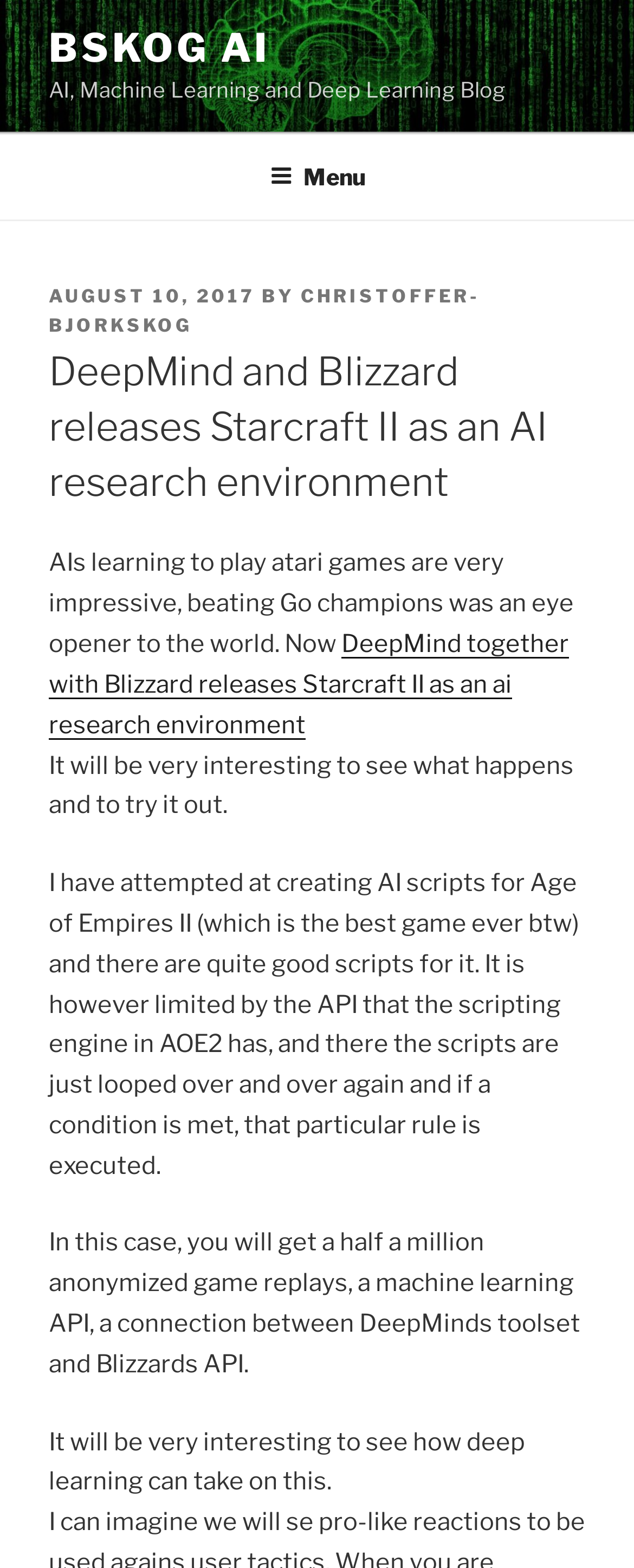What is the date of the post?
From the image, respond with a single word or phrase.

AUGUST 10, 2017